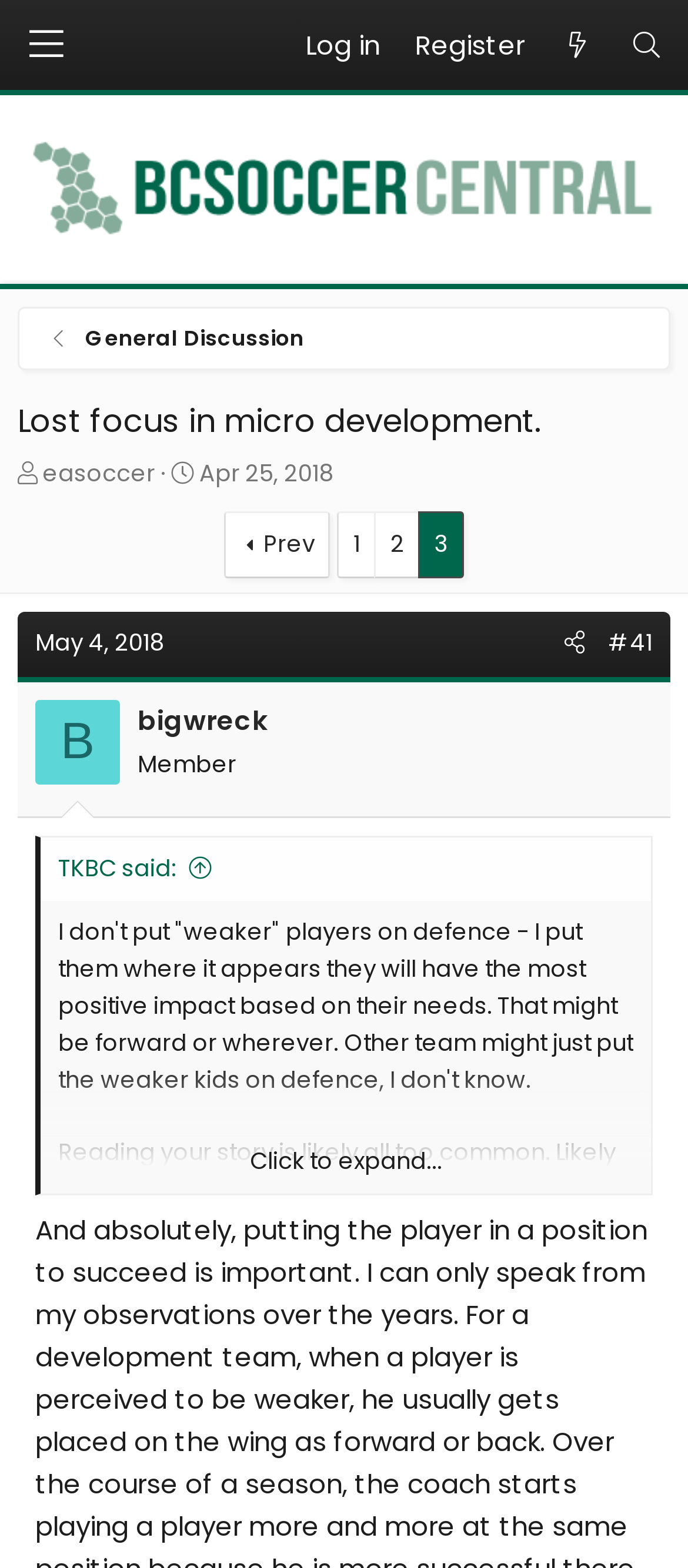Please find and report the bounding box coordinates of the element to click in order to perform the following action: "Learn more about support scams". The coordinates should be expressed as four float numbers between 0 and 1, in the format [left, top, right, bottom].

None